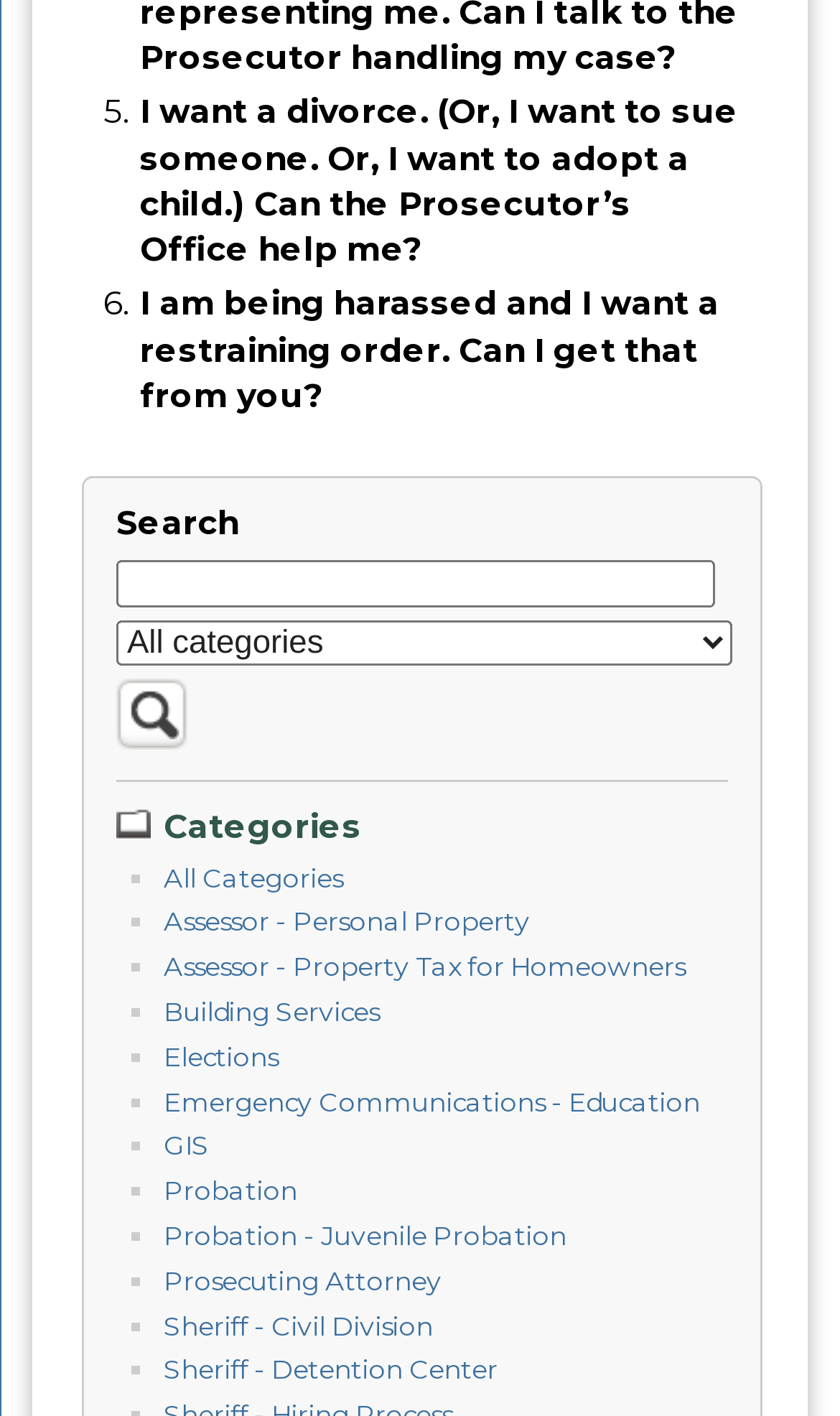What is the first category listed?
Please provide a comprehensive answer based on the information in the image.

I looked at the list of categories under the 'Categories' heading and found that the first link is 'All Categories'.